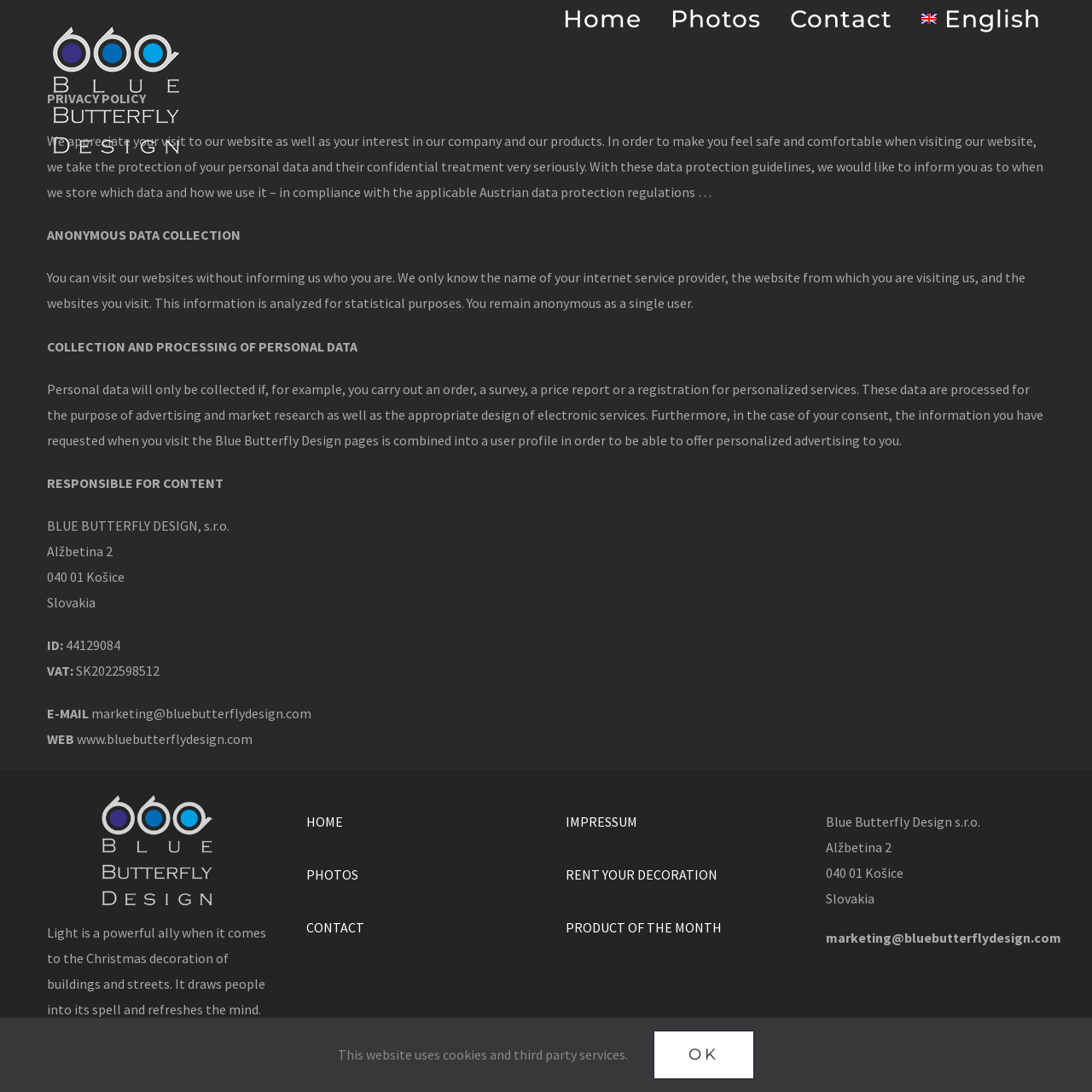Find the bounding box coordinates of the element to click in order to complete this instruction: "Click the Home link". The bounding box coordinates must be four float numbers between 0 and 1, denoted as [left, top, right, bottom].

[0.516, 0.0, 0.588, 0.034]